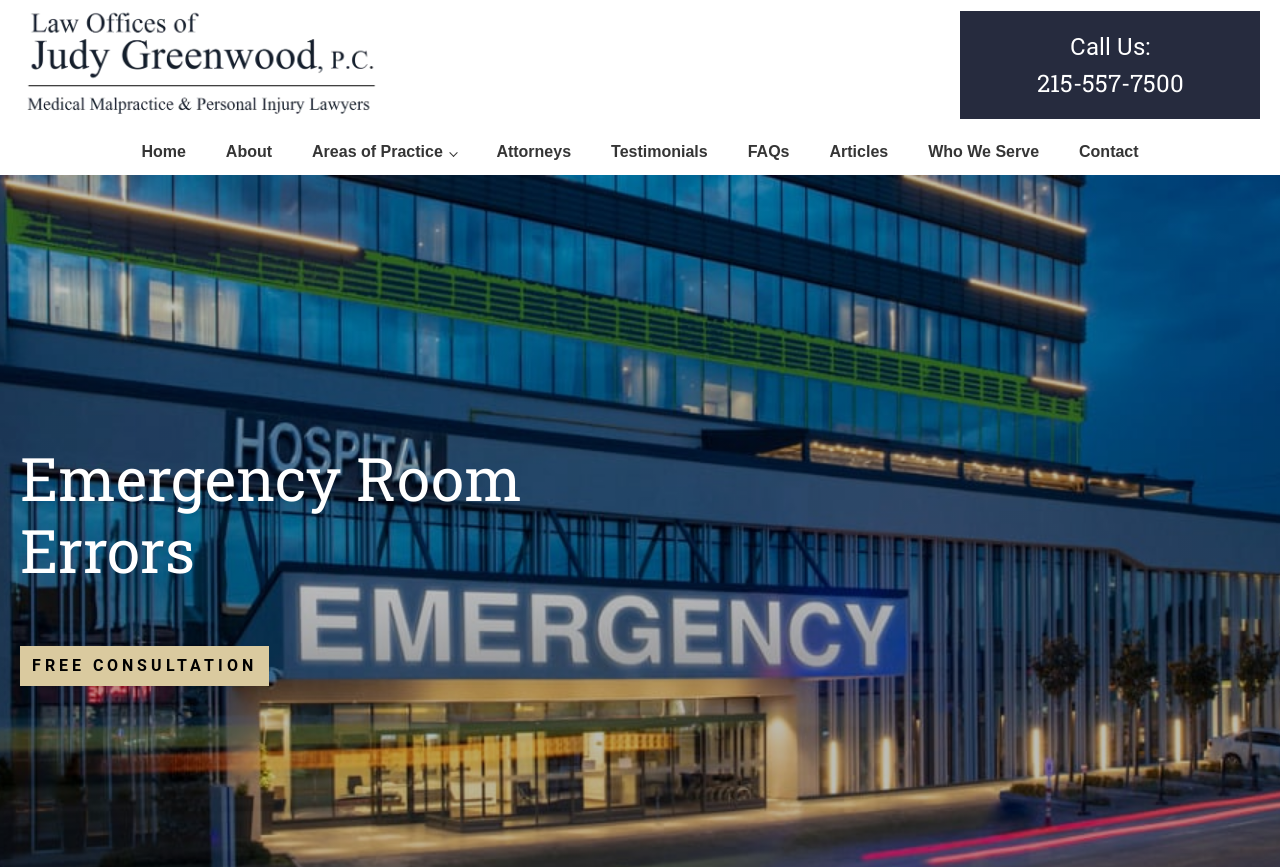Using the information in the image, give a comprehensive answer to the question: 
What type of errors are discussed on this webpage?

I found the type of errors discussed on this webpage by looking at the heading that says 'Emergency Room Errors'.